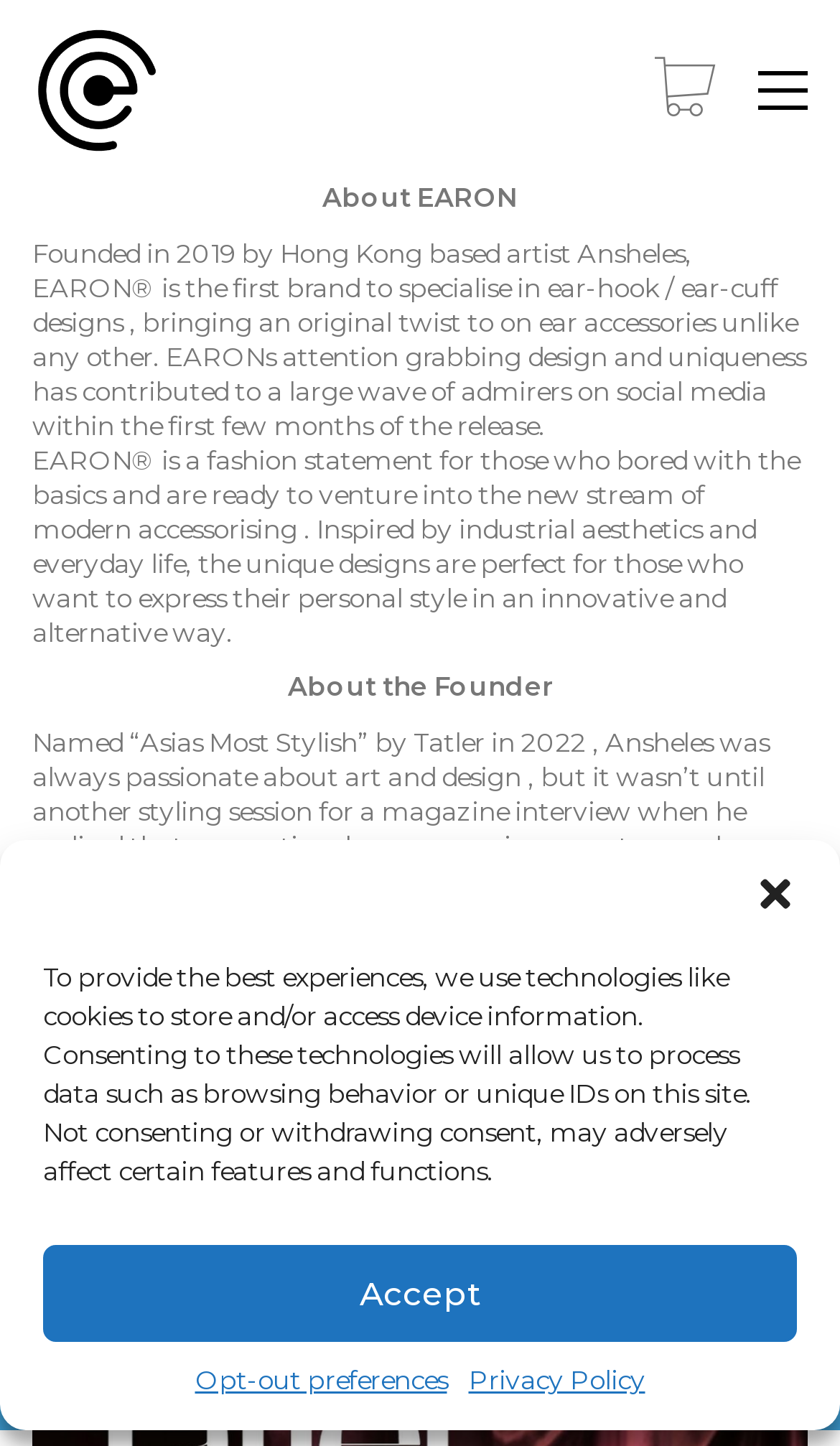Please provide a brief answer to the question using only one word or phrase: 
What is the inspiration behind EARON's designs?

Industrial aesthetics and everyday life